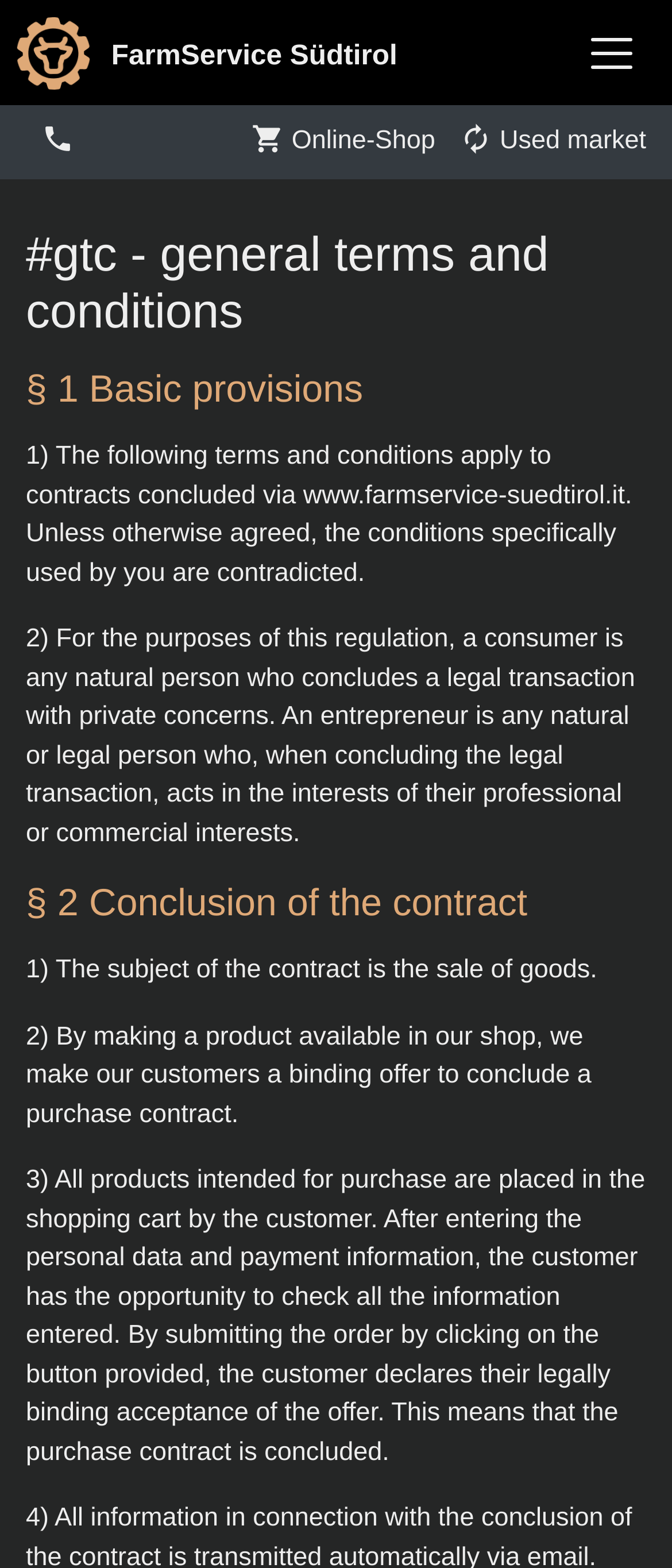Locate the UI element that matches the description phone in the webpage screenshot. Return the bounding box coordinates in the format (top-left x, top-left y, bottom-right x, bottom-right y), with values ranging from 0 to 1.

[0.038, 0.075, 0.133, 0.104]